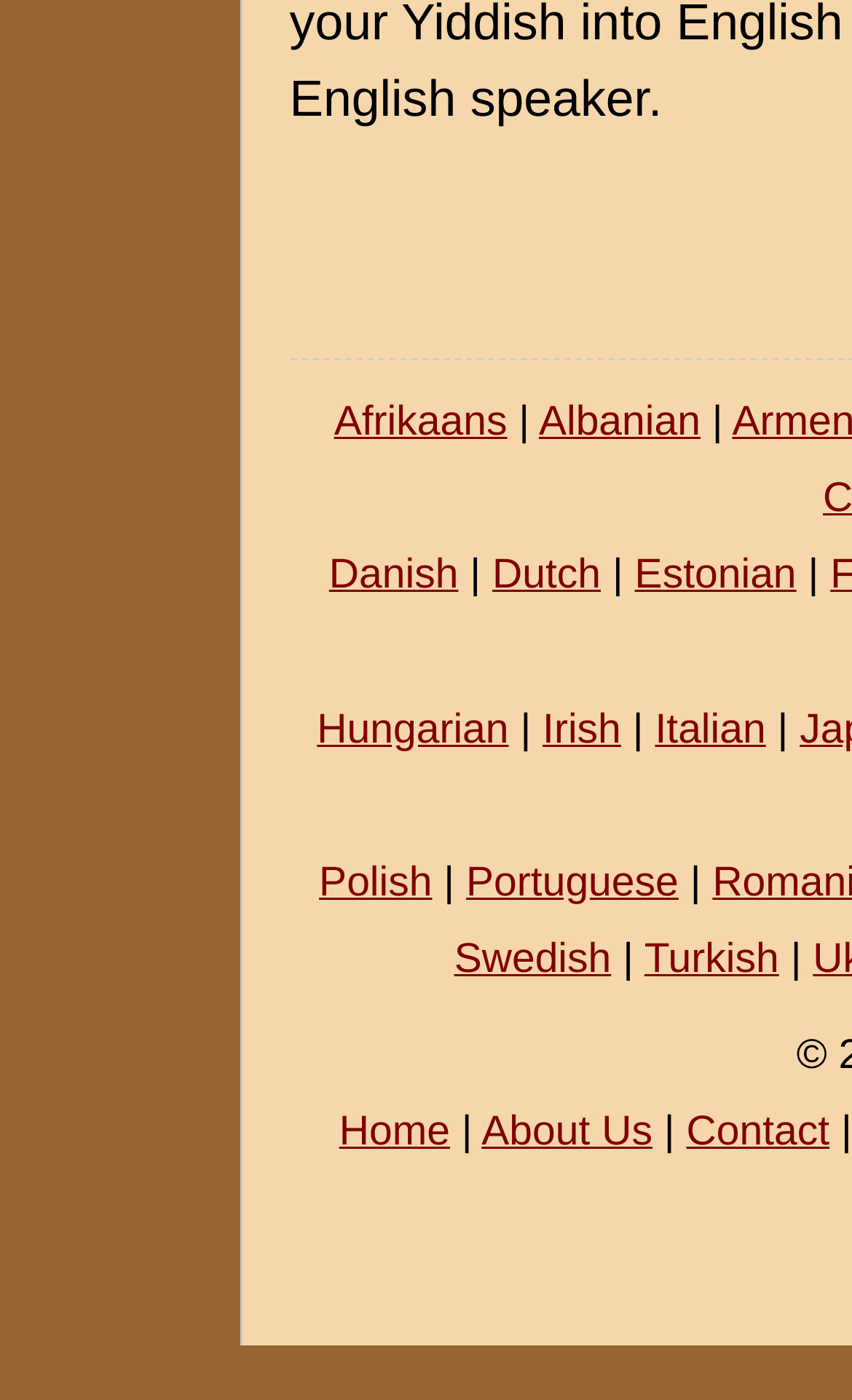Determine the bounding box coordinates of the region I should click to achieve the following instruction: "Go to About Us page". Ensure the bounding box coordinates are four float numbers between 0 and 1, i.e., [left, top, right, bottom].

[0.565, 0.793, 0.766, 0.826]